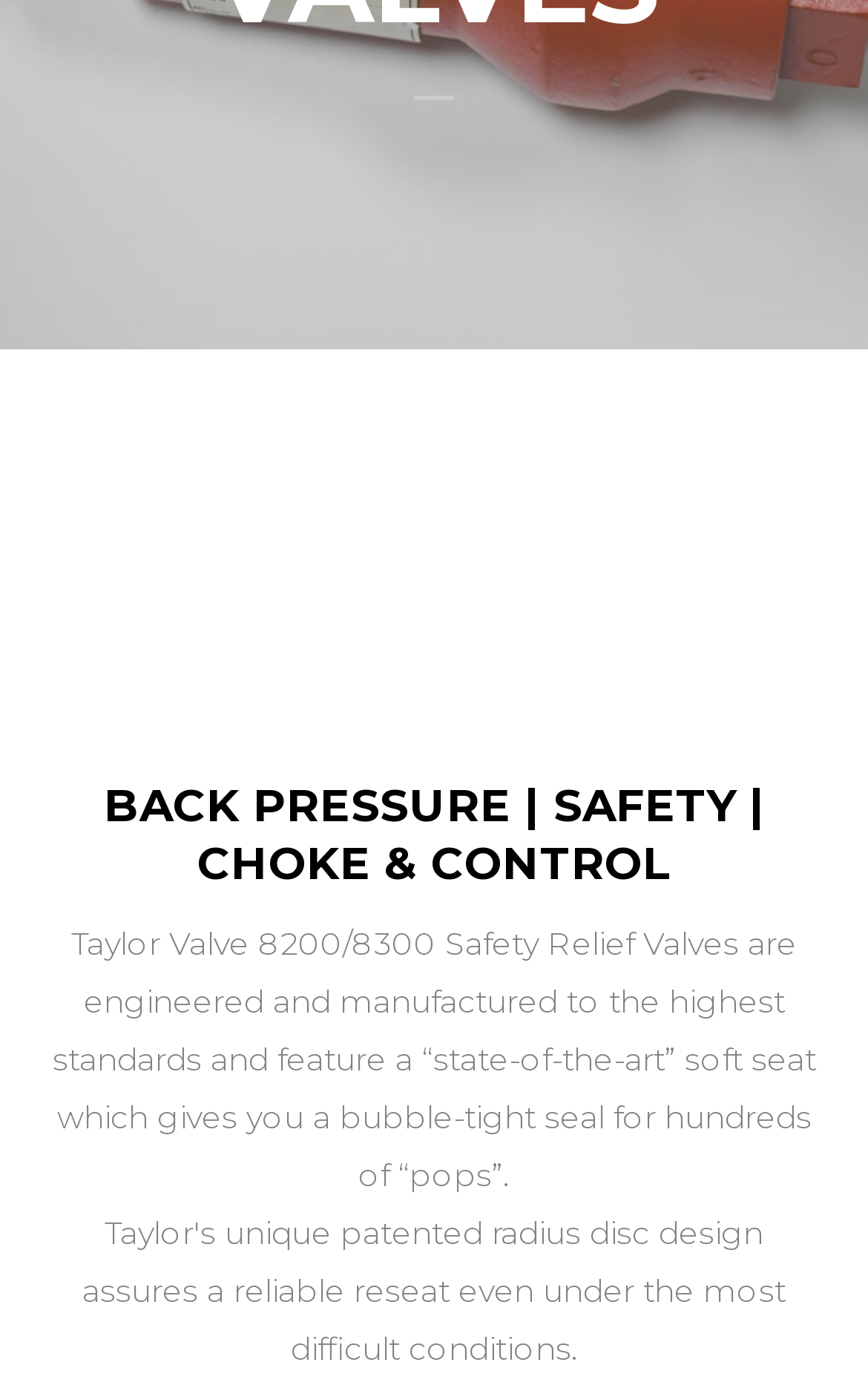Respond with a single word or phrase:
What is the benefit of the valve's seat?

Bubble-tight seal